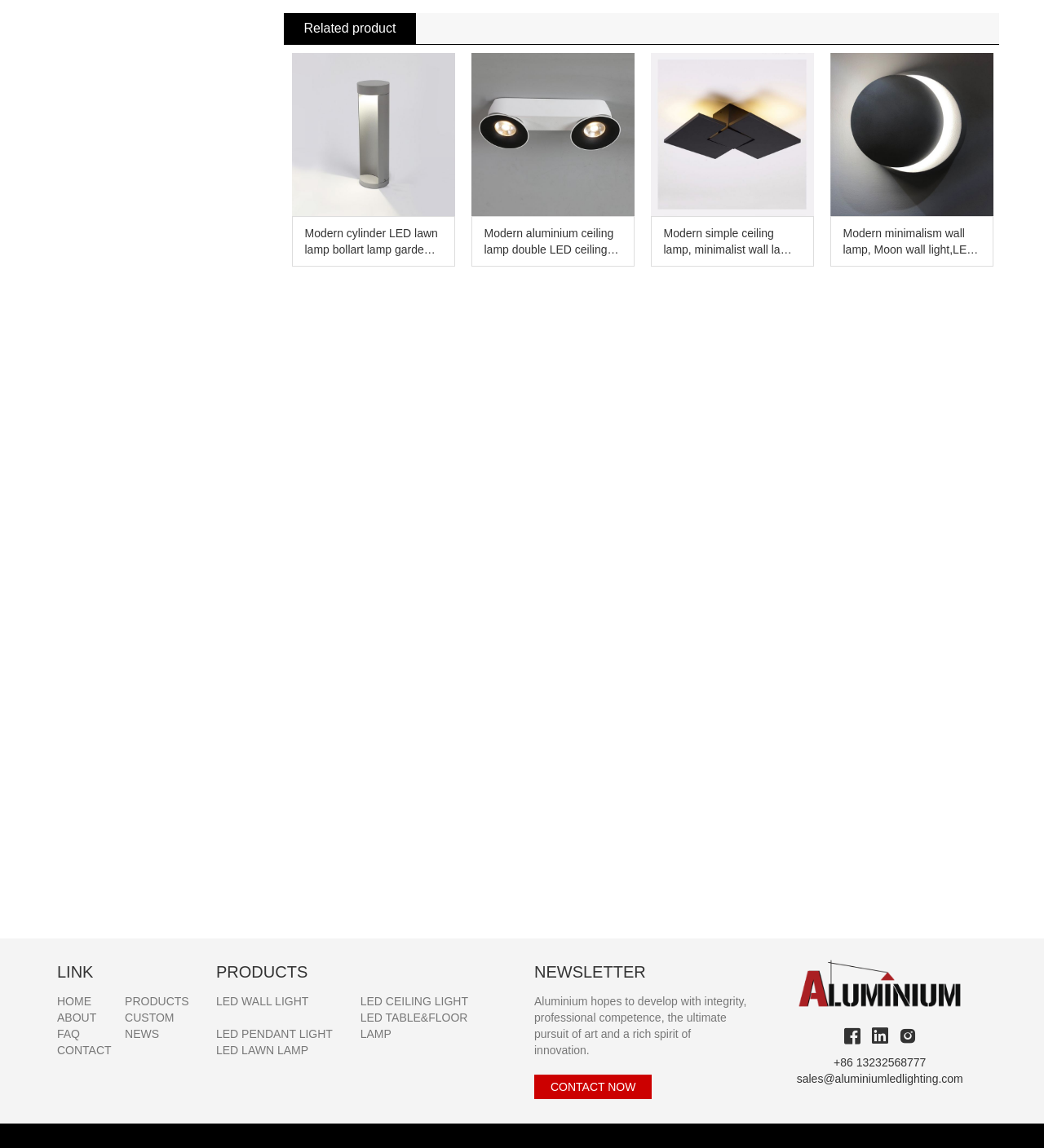Can you find the bounding box coordinates for the element that needs to be clicked to execute this instruction: "View the 'Join cooperation' section"? The coordinates should be given as four float numbers between 0 and 1, i.e., [left, top, right, bottom].

[0.066, 0.392, 0.266, 0.431]